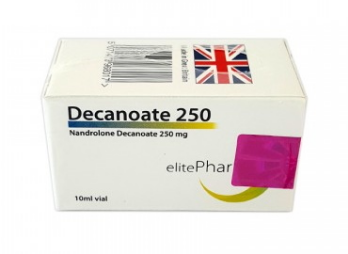Detail all significant aspects of the image you see.

The image showcases a box of Decanoate 250, a product manufactured by Elite Pharm. The packaging prominently features the name "Decanoate 250" and indicates that it contains Nandrolone Decanoate at a concentration of 250 mg per 10 ml vial. The box is adorned with a Union Jack sticker, signifying its UK origins, along with a barcode for product identification. This anabolic steroid is often utilized in bodybuilding and medical applications to promote muscle growth and aid in recovery. The design is simple yet effective, with a clean layout that emphasizes the product's key attributes.